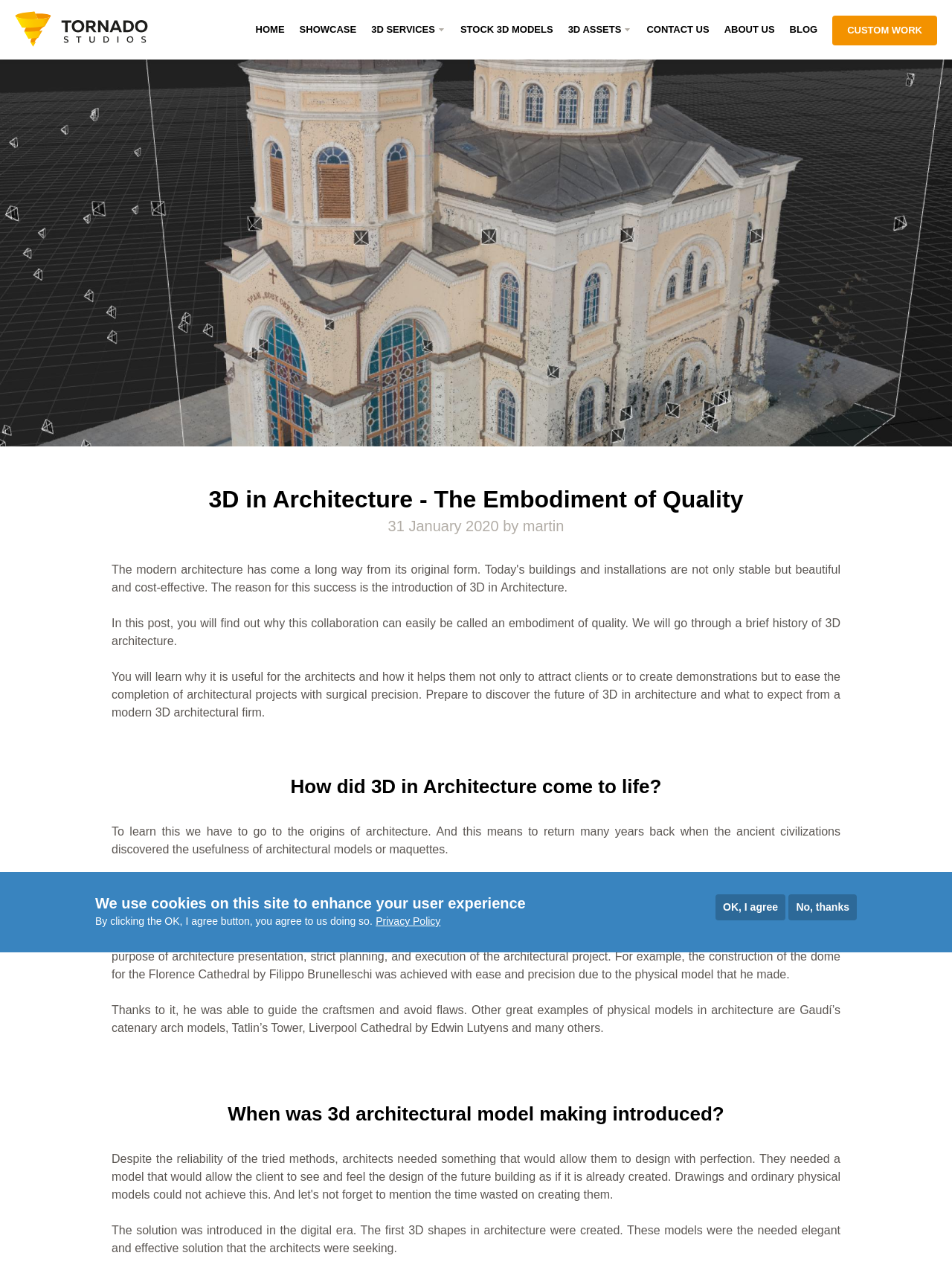Specify the bounding box coordinates of the element's region that should be clicked to achieve the following instruction: "View recent posts". The bounding box coordinates consist of four float numbers between 0 and 1, in the format [left, top, right, bottom].

None